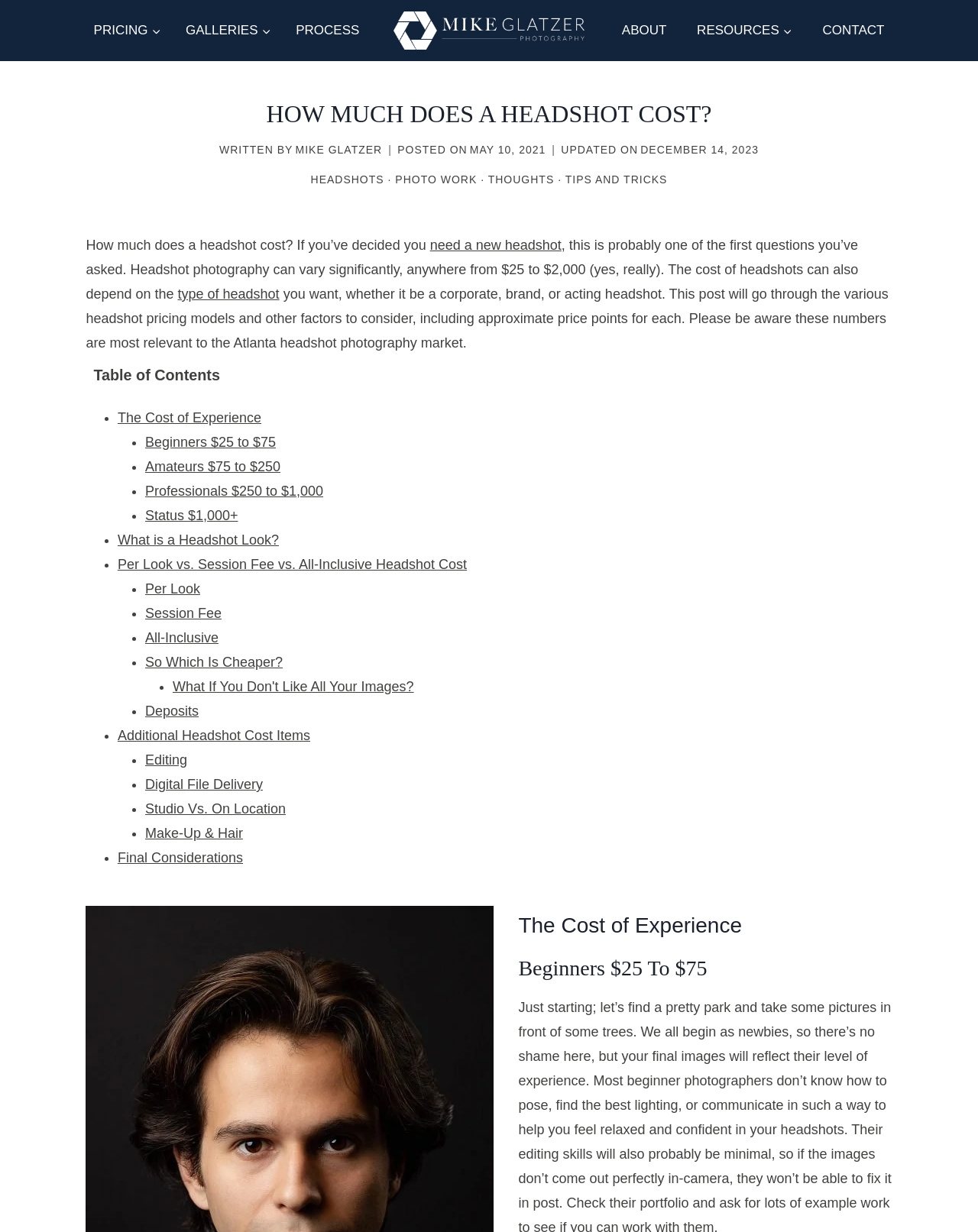Please provide a one-word or short phrase answer to the question:
What is the primary navigation menu?

PRICING, GALLERIES, PROCESS